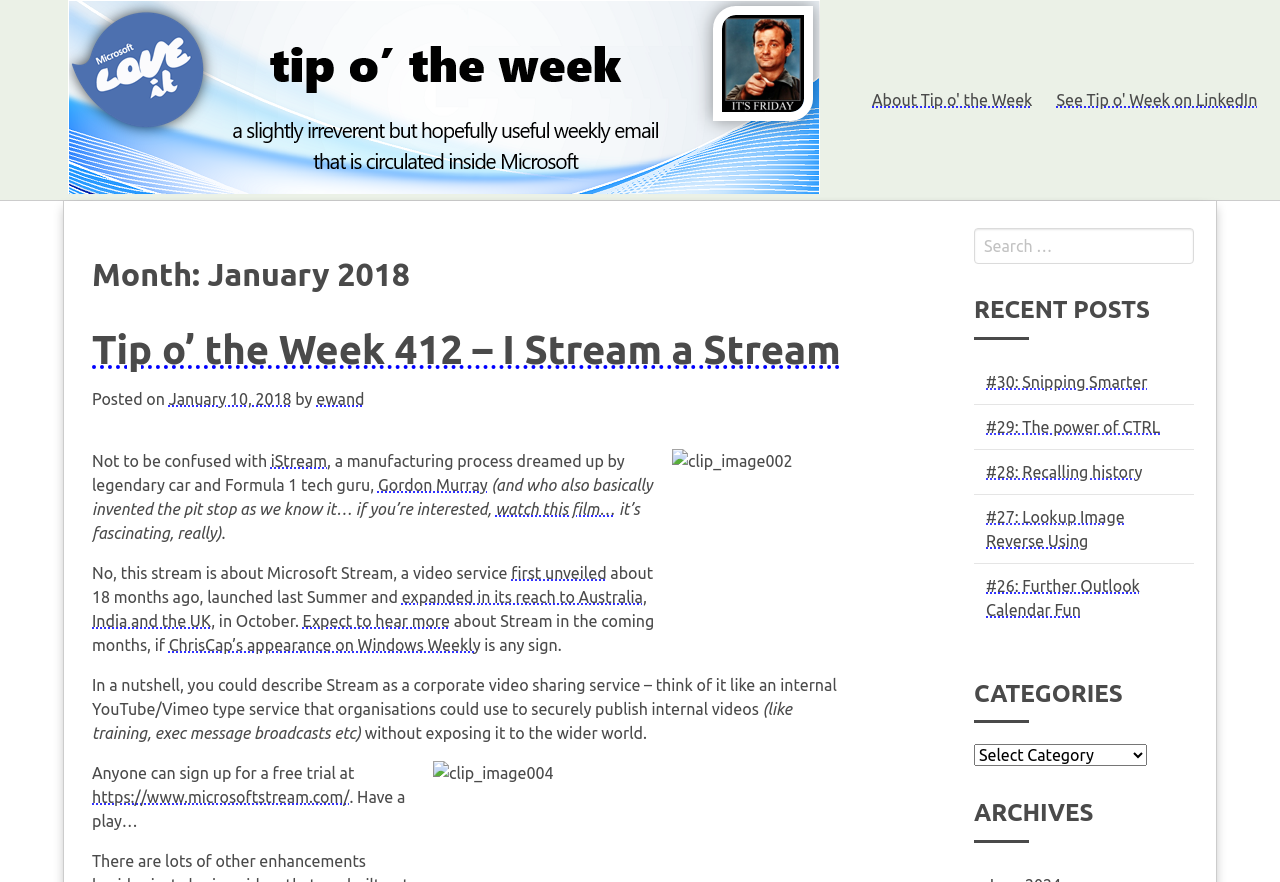Please identify the bounding box coordinates of the area that needs to be clicked to fulfill the following instruction: "Click the 'Home' link at the top."

None